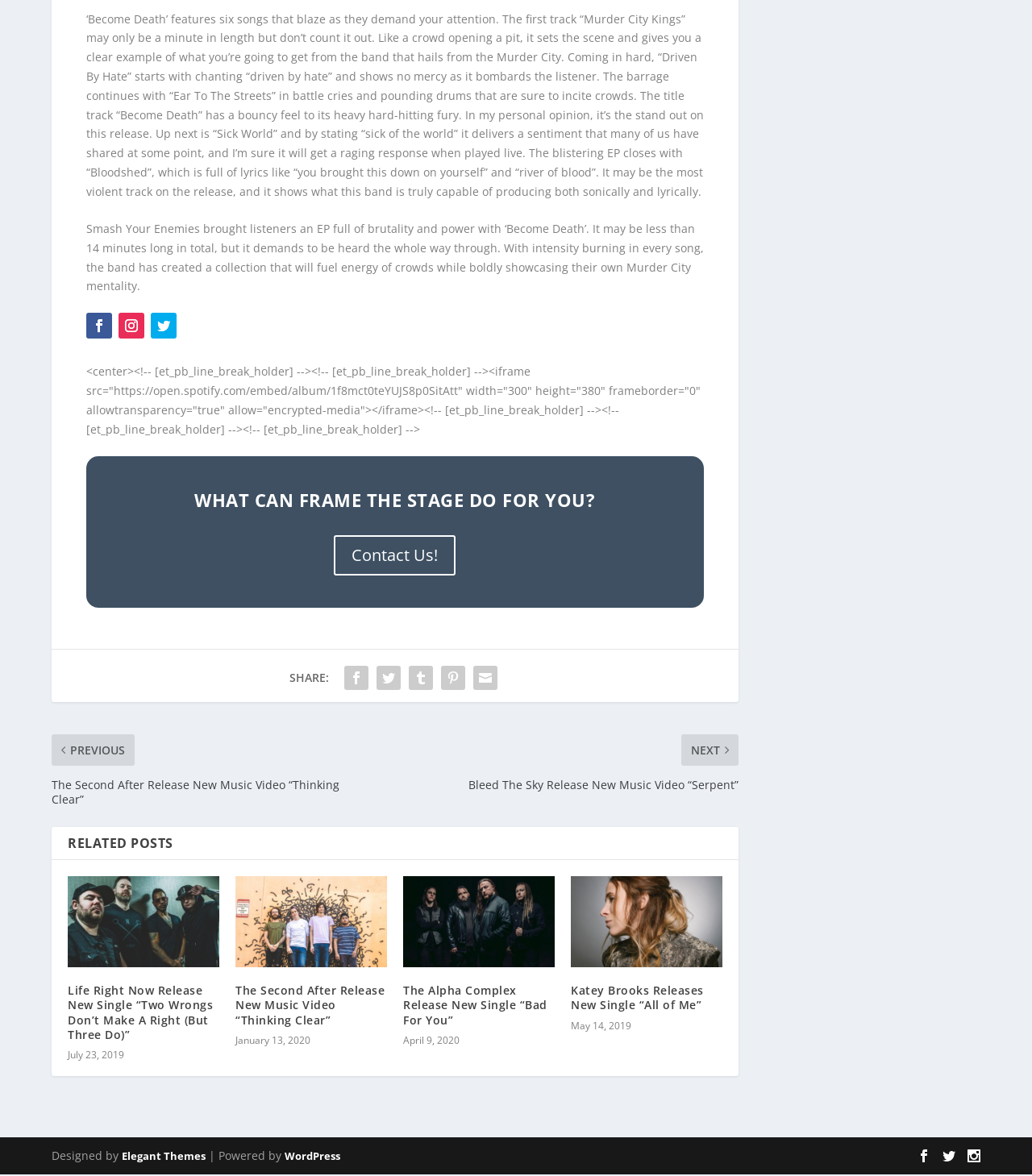Use a single word or phrase to answer the question: 
How many songs are in the EP 'Become Death'?

Six